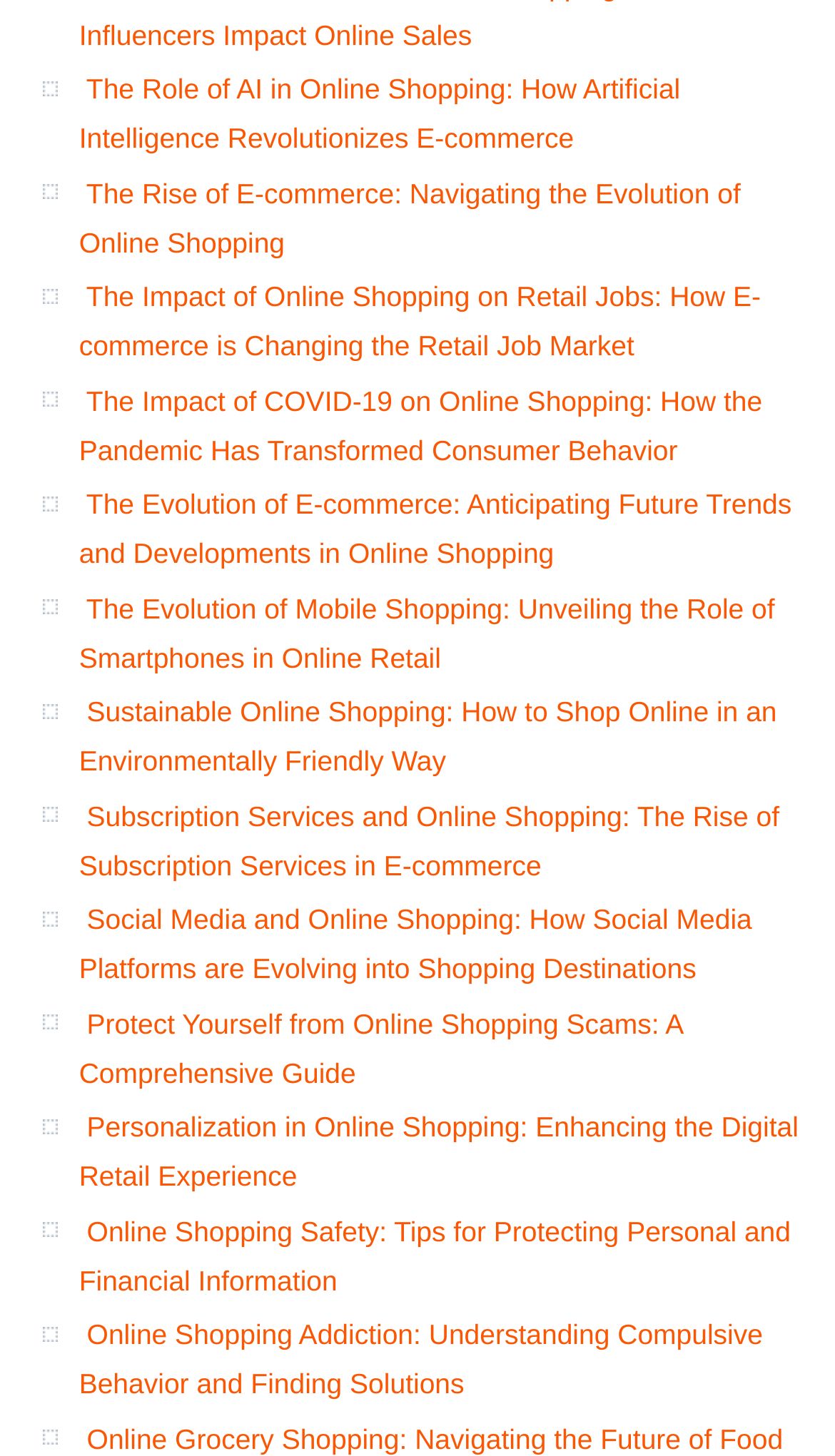Locate the bounding box coordinates of the element that needs to be clicked to carry out the instruction: "Understand online shopping addiction and find solutions". The coordinates should be given as four float numbers ranging from 0 to 1, i.e., [left, top, right, bottom].

[0.095, 0.906, 0.914, 0.962]